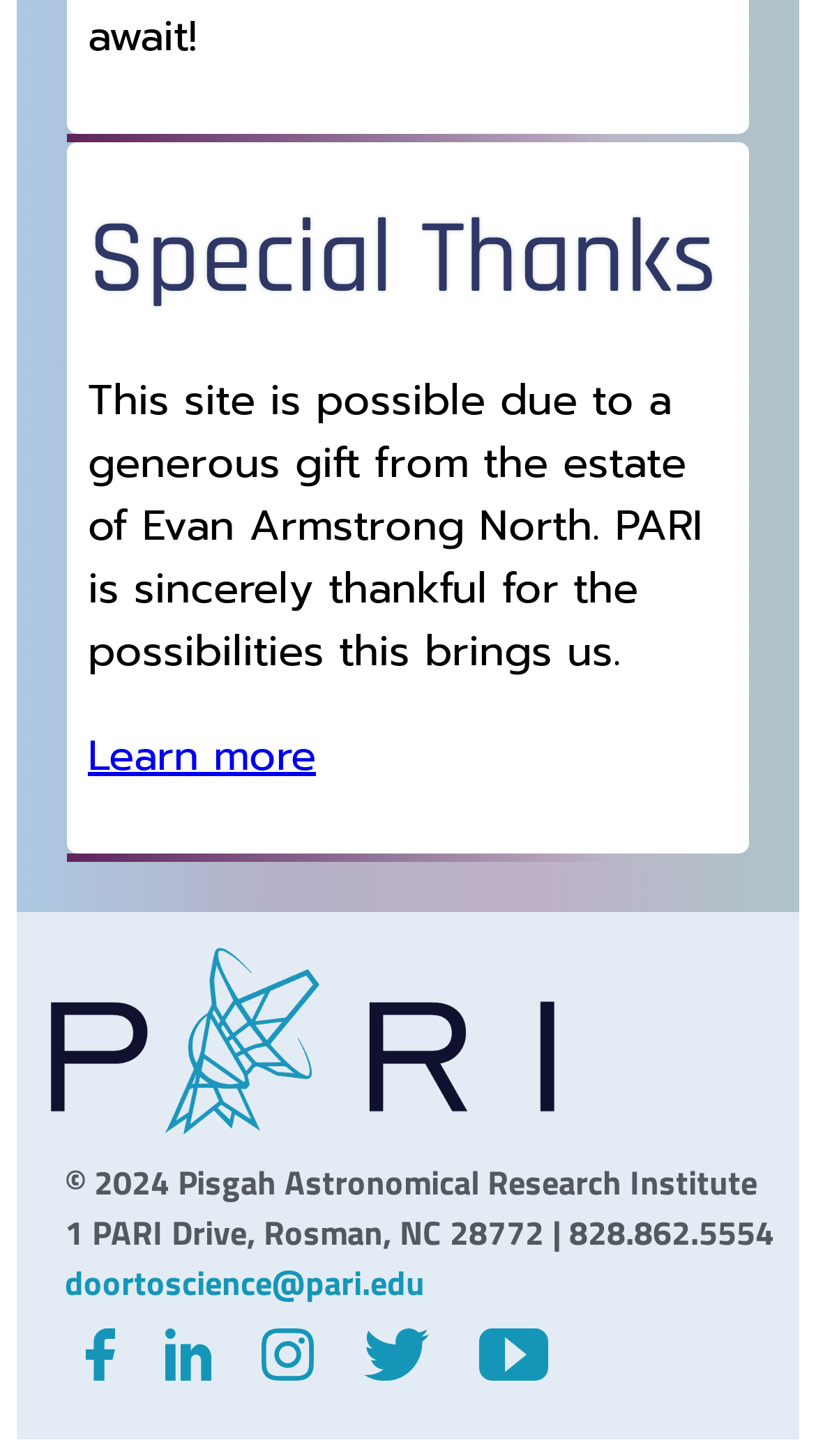Determine the bounding box coordinates of the clickable element to achieve the following action: 'Send an email to doortoscience@pari.edu'. Provide the coordinates as four float values between 0 and 1, formatted as [left, top, right, bottom].

[0.079, 0.863, 0.521, 0.898]